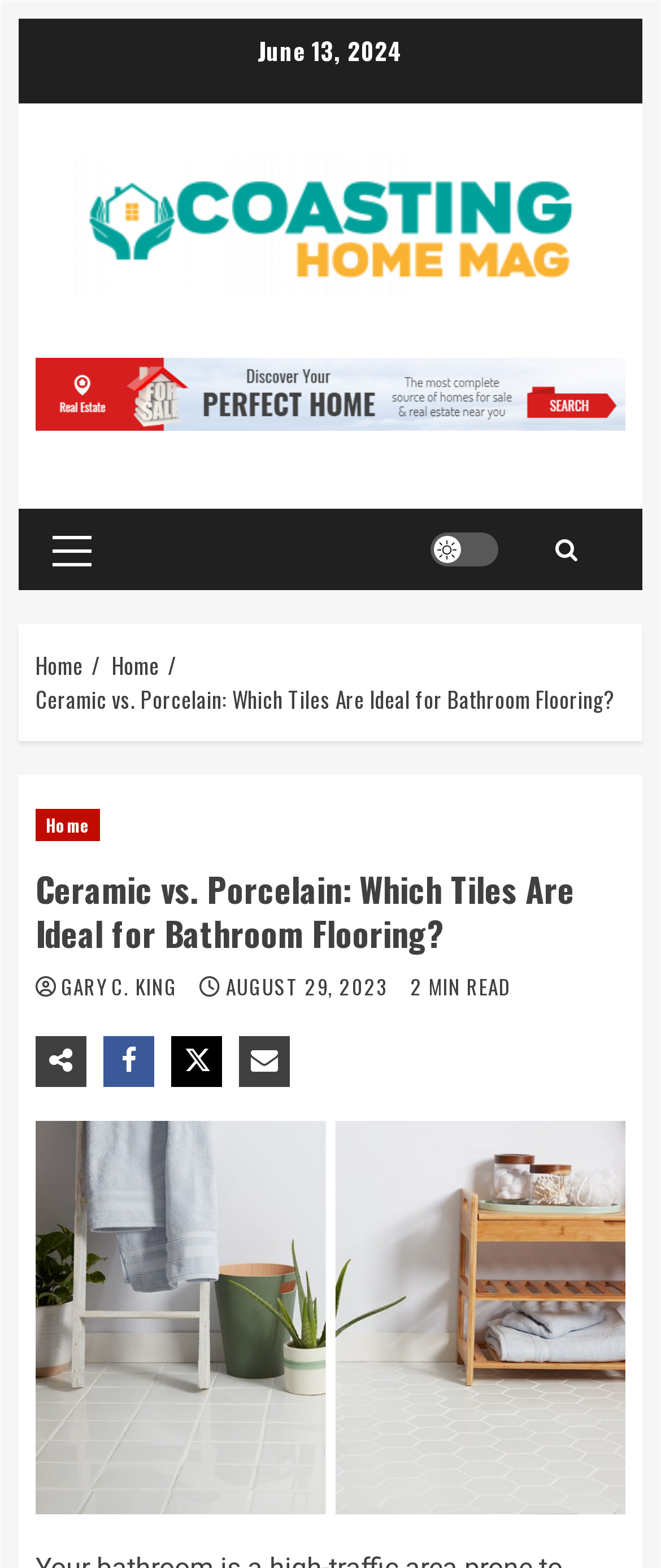Extract the bounding box coordinates for the UI element described as: "Home".

[0.054, 0.413, 0.126, 0.435]